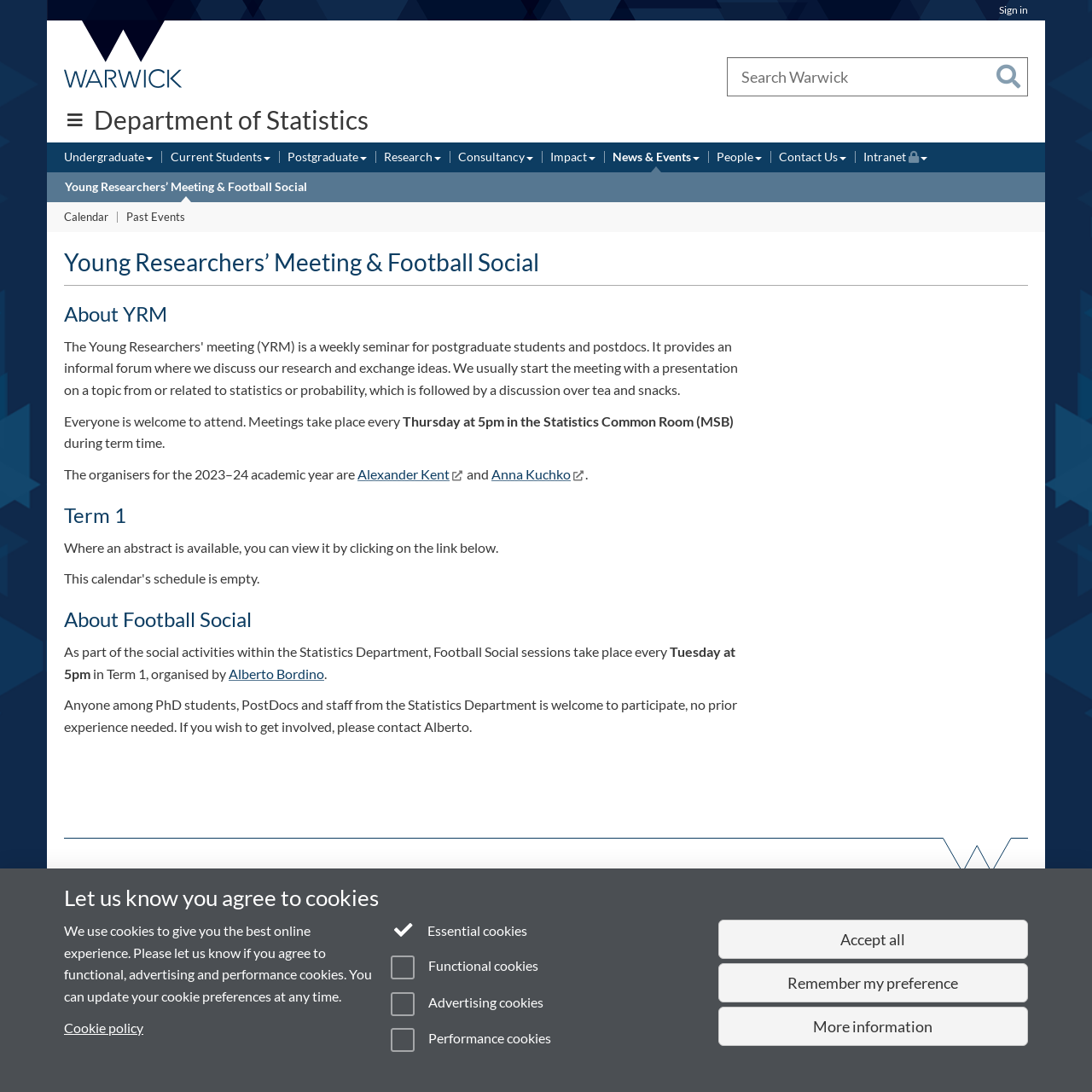Answer the question with a single word or phrase: 
What is the day of the week for Football Social sessions?

Tuesday